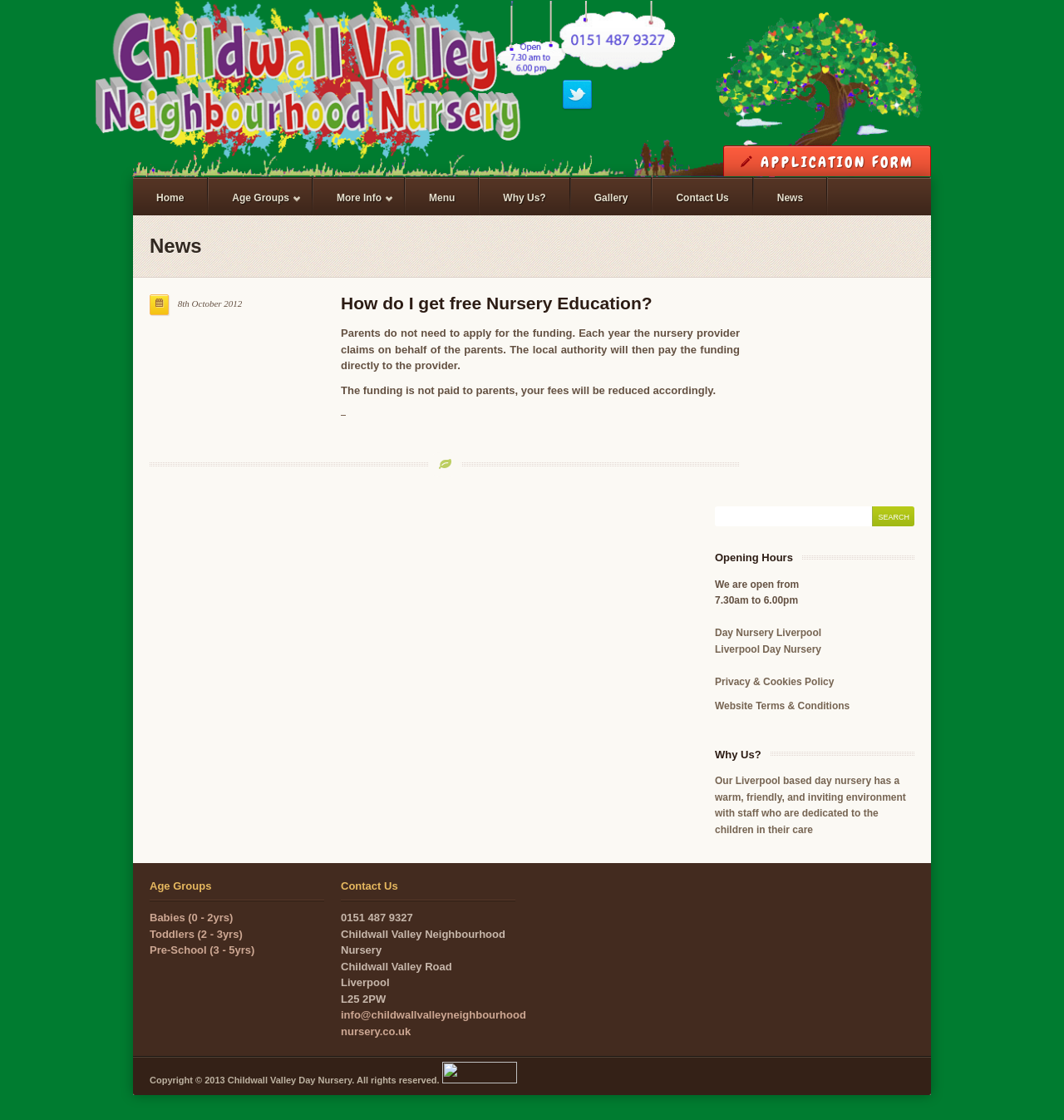Please provide a comprehensive answer to the question below using the information from the image: What is the name of the nursery?

I found the answer by looking at the link element with the text 'Childwall Valley Neighbourhood Nursery' which is located at the top of the webpage, indicating that it is the name of the nursery.